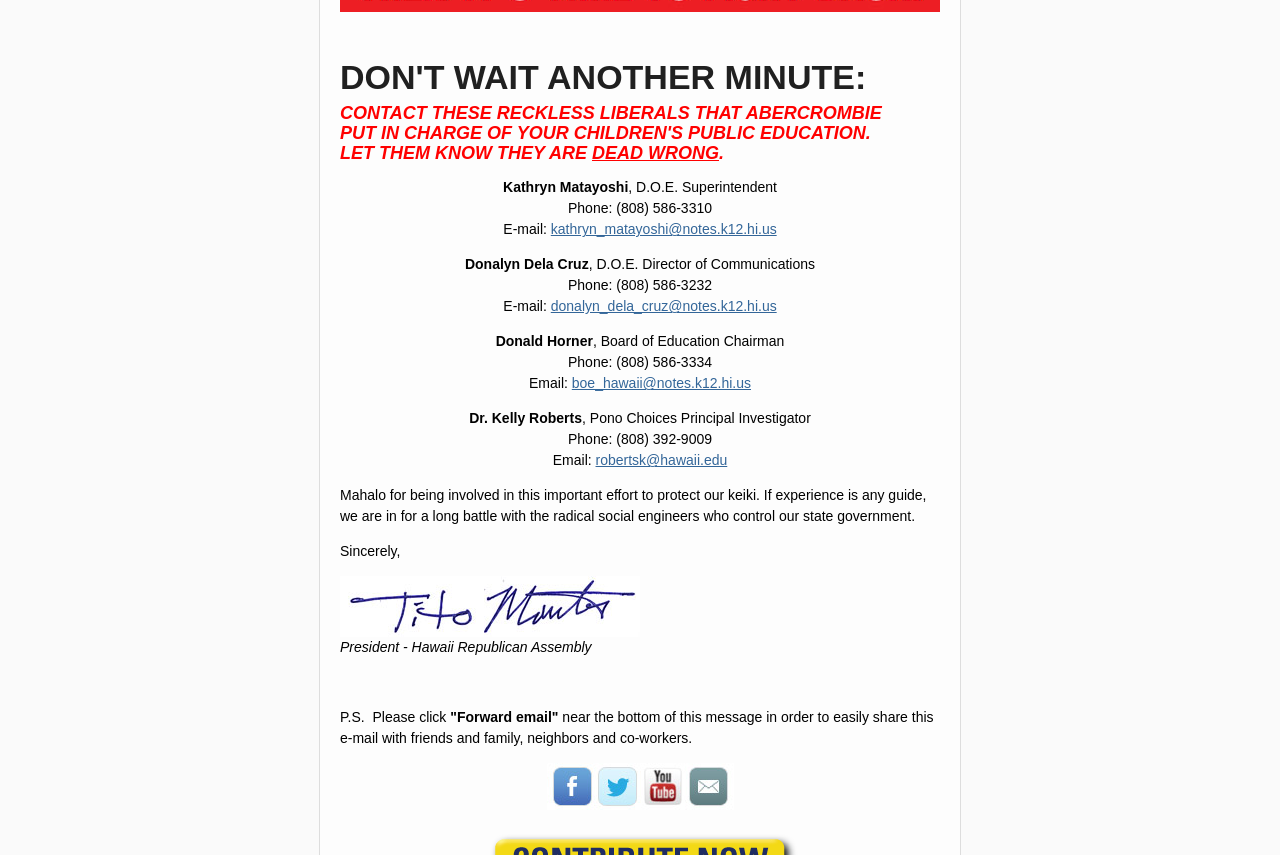What is the title of the person who wrote the message?
Please provide a single word or phrase answer based on the image.

President - Hawaii Republican Assembly